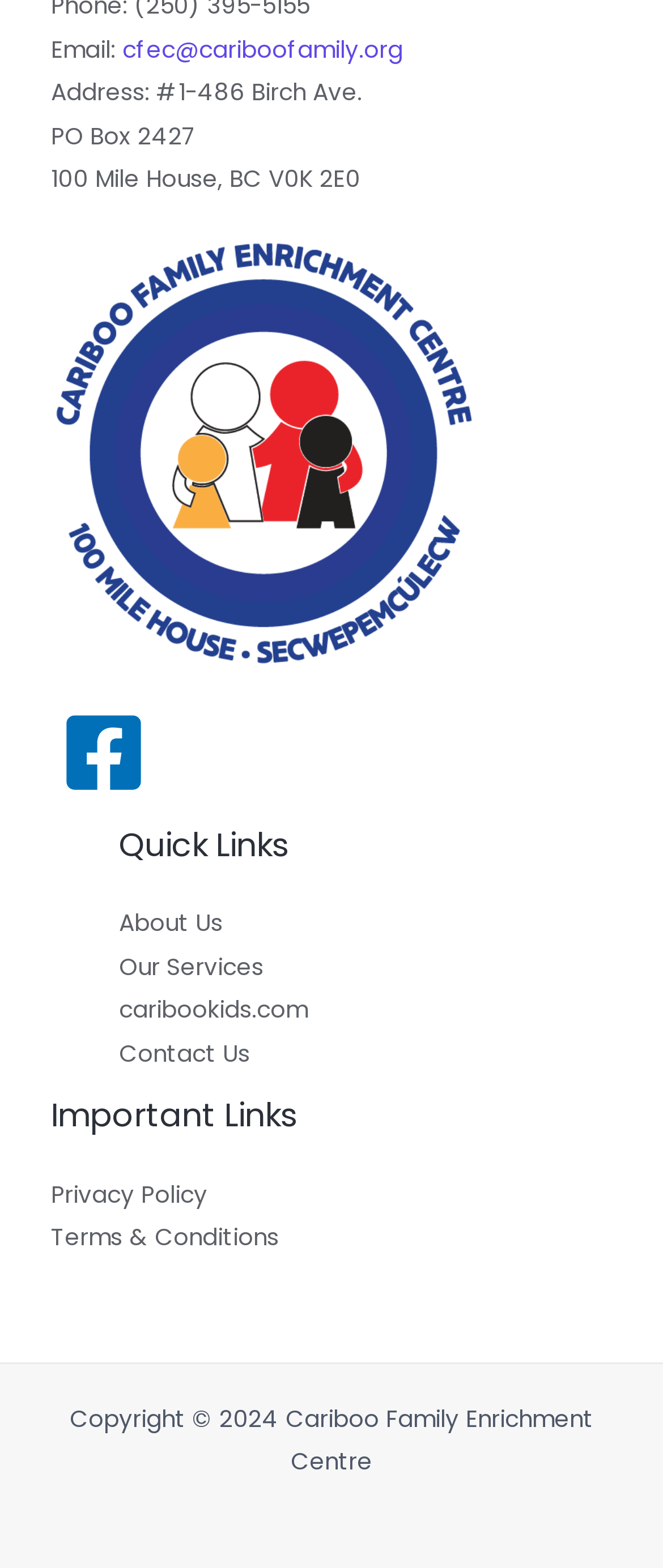Please specify the bounding box coordinates of the element that should be clicked to execute the given instruction: 'view Privacy Policy'. Ensure the coordinates are four float numbers between 0 and 1, expressed as [left, top, right, bottom].

[0.077, 0.752, 0.313, 0.772]